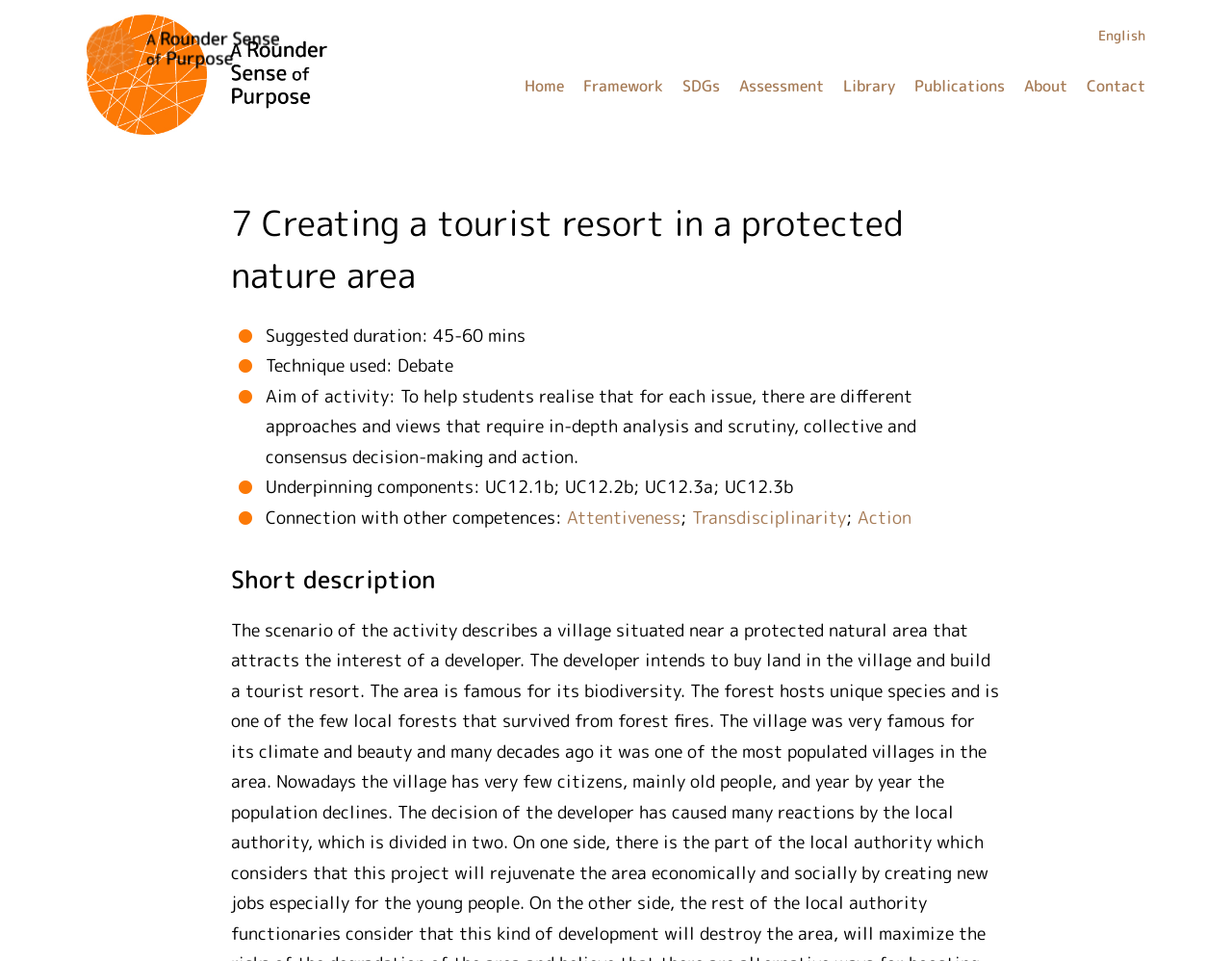Describe all significant elements and features of the webpage.

This webpage appears to be an educational resource page, specifically focused on a case study about creating a tourist resort in a protected nature area. 

At the top left of the page, there is a small figure with a link. Above this, there is a header section with a language selection menu, offering options in English, Catalan, German, Spanish, French, Italian, Dutch, and other languages.

The main content of the page is divided into two sections. On the left side, there is a navigation menu with links to different sections of the website, including Home, Framework, SDGs, Assessment, Library, Publications, About, and Contact.

On the right side, there is a large section dedicated to the case study. It starts with a heading that repeats the title of the webpage. Below this, there are several paragraphs of text that provide a short description of the activity, including its suggested duration, technique used, aim, underpinning components, and connection with other competences. The text also includes links to related competences, such as Attentiveness, Transdisciplinarity, and Action.

At the bottom of the right section, there is a heading labeled "Short description", but it does not appear to have any associated text.